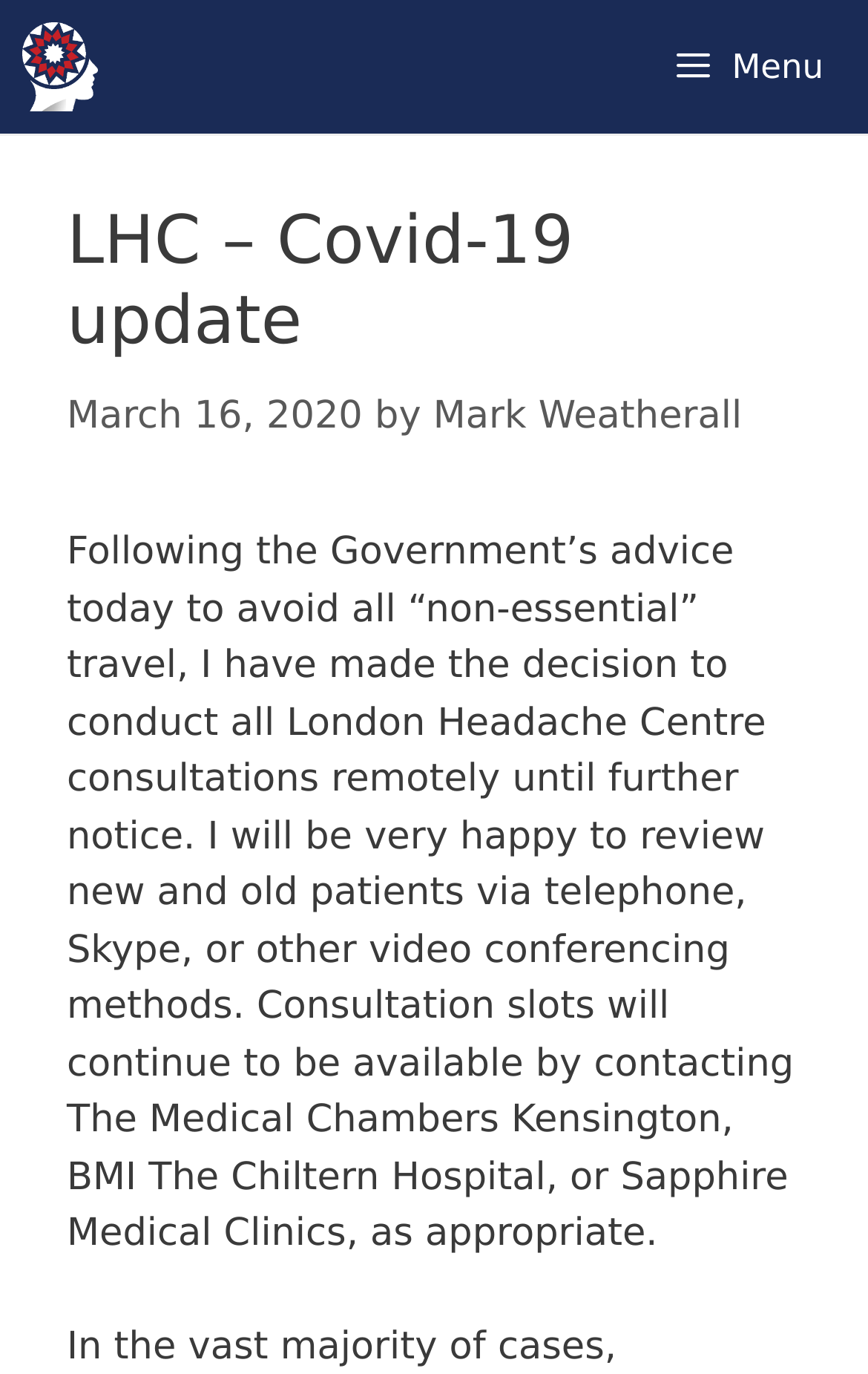Identify and provide the bounding box for the element described by: "title="London Headache Centre"".

[0.026, 0.0, 0.112, 0.097]